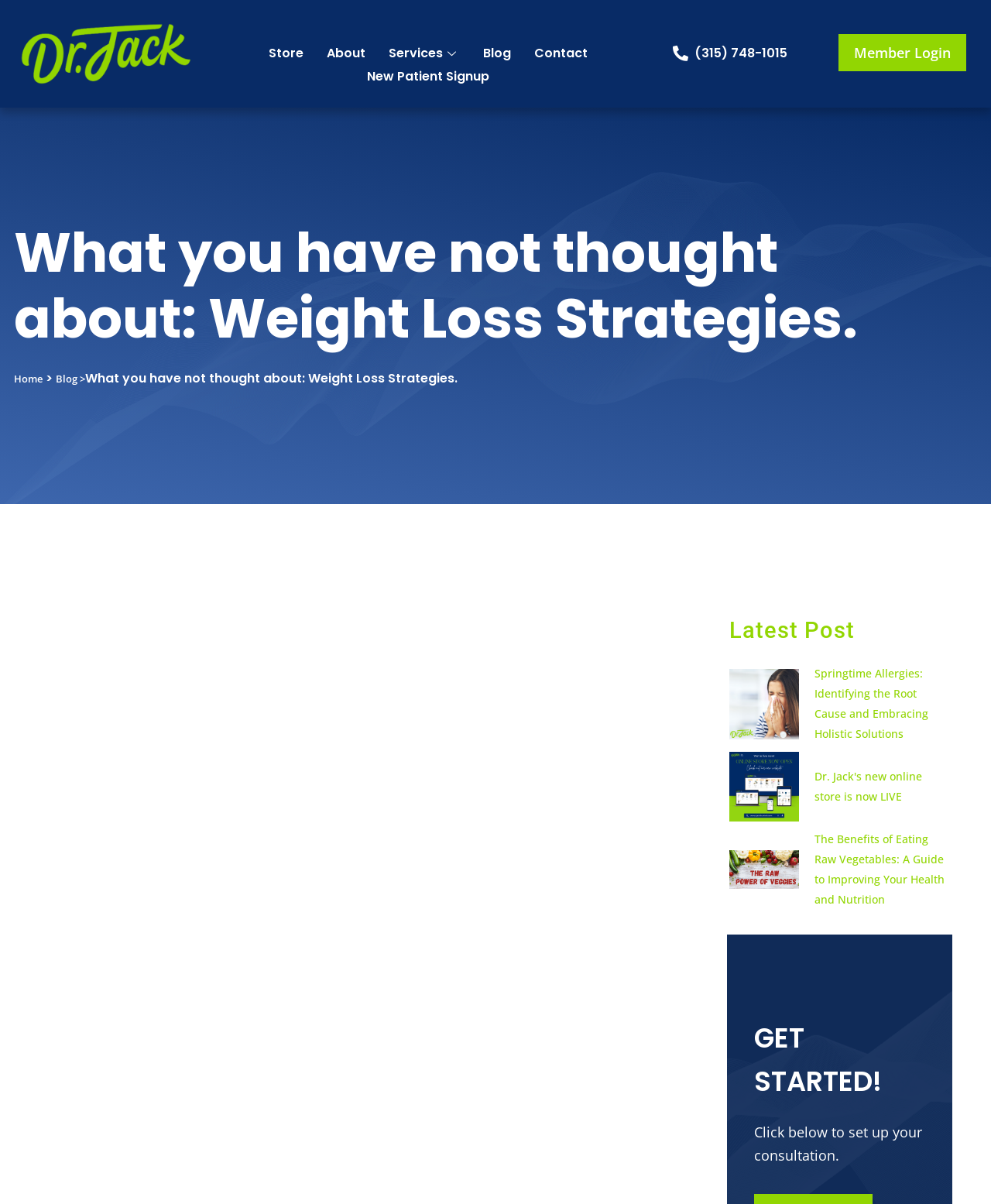Identify the bounding box coordinates of the part that should be clicked to carry out this instruction: "Click the Dr Jack Logo".

[0.014, 0.011, 0.2, 0.078]